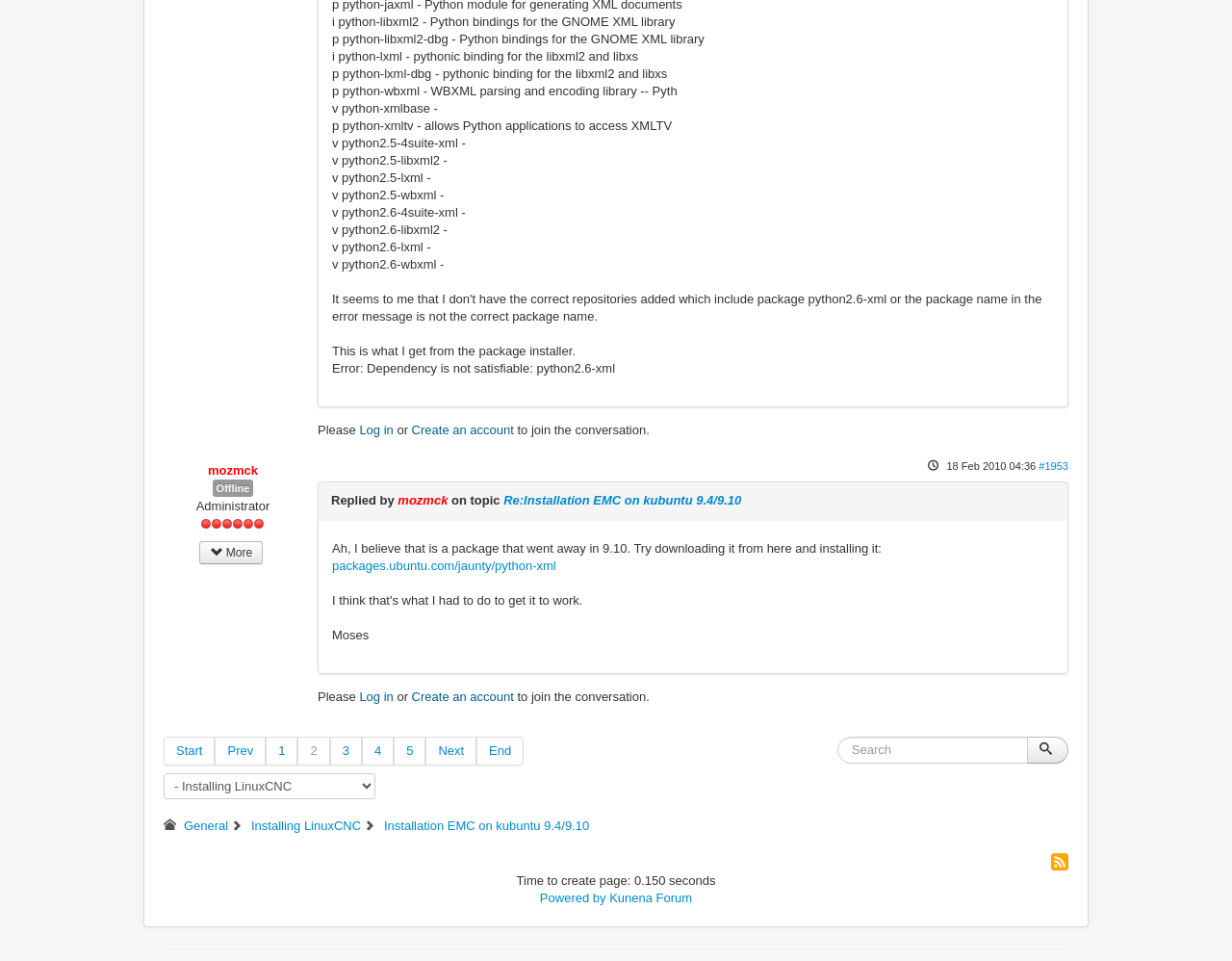Find the bounding box coordinates for the area that should be clicked to accomplish the instruction: "Log in".

[0.292, 0.44, 0.319, 0.455]